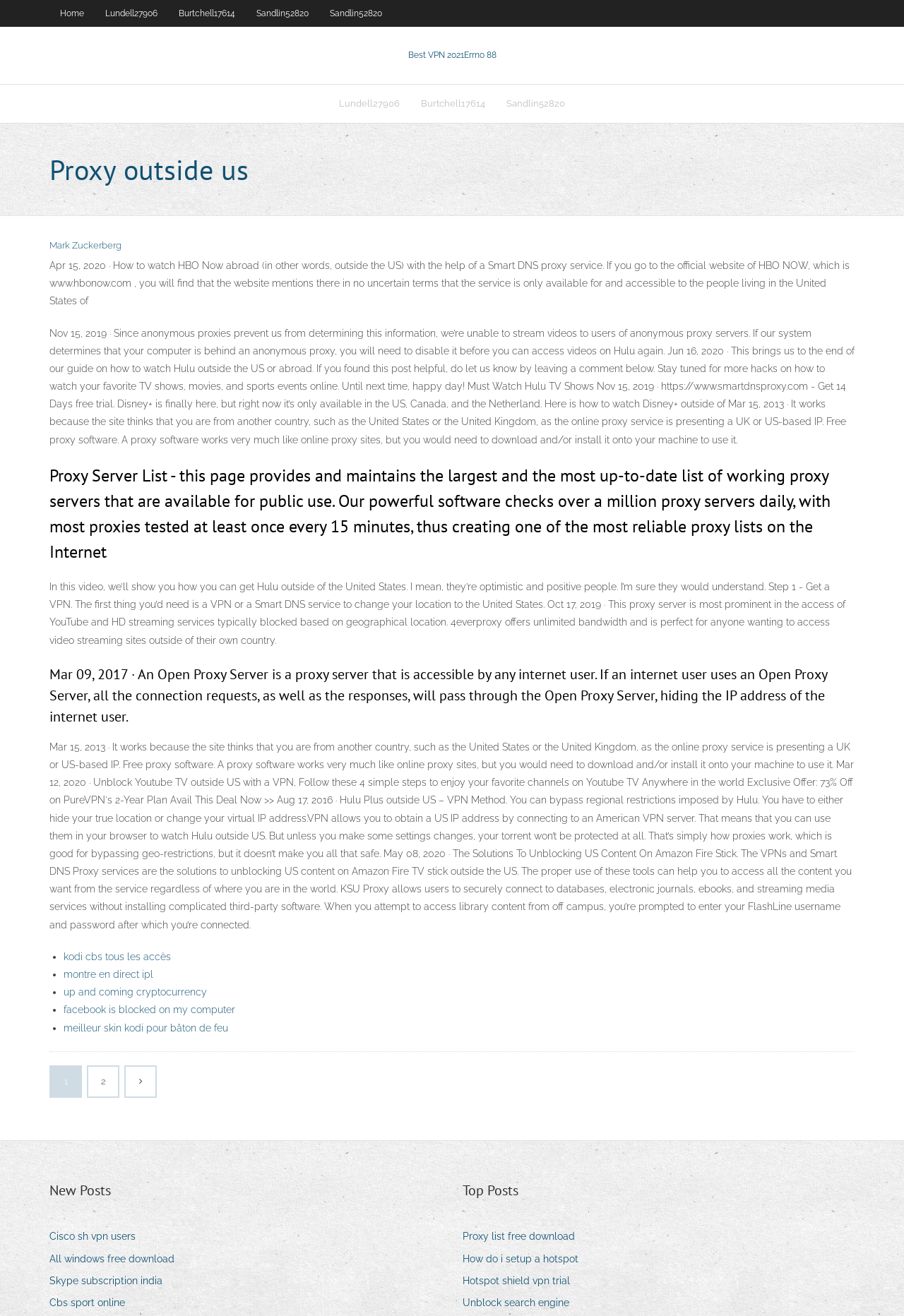Elaborate on the webpage's design and content in a detailed caption.

This webpage appears to be a proxy service website that provides information and tools for accessing geo-restricted content. At the top of the page, there is a navigation menu with links to "Home", "Lundell27906", "Burtchell17614", and "Sandlin52820". Below this menu, there is a prominent link to "Best VPN 2021Errno 88" with a description "Best VPN 2021".

The main content of the page is divided into several sections. The first section has a heading "Proxy outside us" and contains a paragraph of text describing how to watch HBO Now abroad using a Smart DNS proxy service. Below this, there are several links to related articles, including "How to watch Hulu outside the US or abroad" and "How to watch Disney+ outside of the US".

The next section has a heading "Proxy Server List" and describes a list of working proxy servers available for public use. This section also contains a paragraph of text explaining how the proxy server list is maintained and updated.

Following this, there are several sections with headings such as "Mar 09, 2017 · An Open Proxy Server is a proxy server that is accessible by any internet user" and "In this video, we’ll show you how you can get Hulu outside of the United States". These sections contain paragraphs of text describing the use of proxy servers and VPNs to access geo-restricted content.

The page also features a list of links with bullet points, including "kodi cbs tous les accès", "montre en direct ipl", and "up and coming cryptocurrency". These links appear to be related to streaming and accessing geo-restricted content.

At the bottom of the page, there is a navigation menu with links to "Записи" (which means "Records" in Russian), "New Posts", and "Top Posts". These links lead to lists of articles and posts related to proxy servers and accessing geo-restricted content.